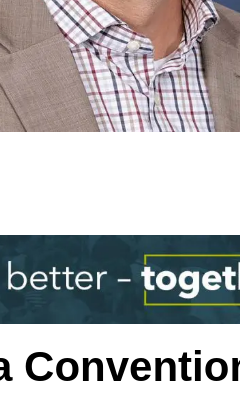What organization is Jason Jordan appointed to?
Using the visual information, answer the question in a single word or phrase.

Philadelphia Convention and Visitors Bureau